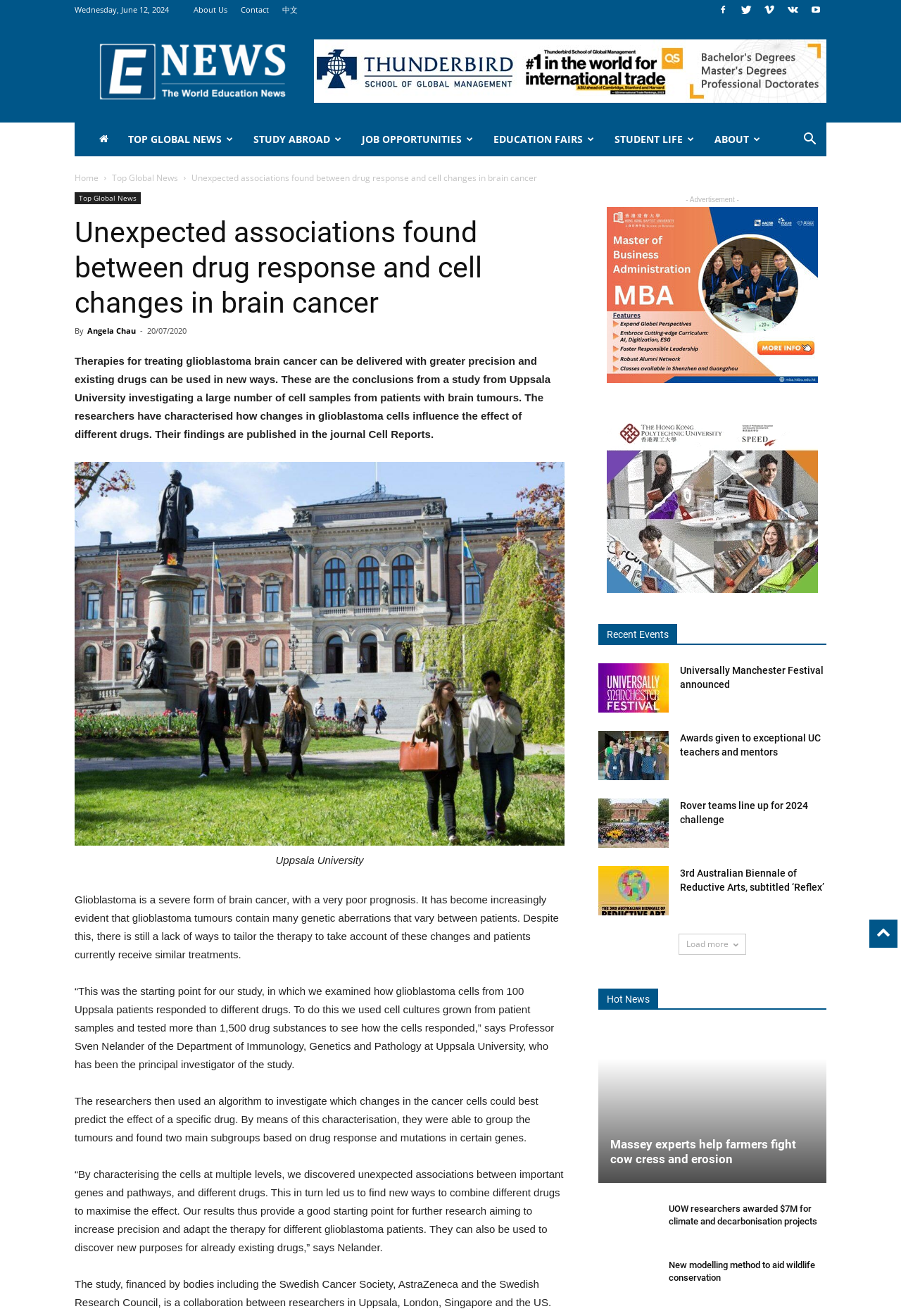Please identify the bounding box coordinates of where to click in order to follow the instruction: "View the image related to 'Universally Manchester Festival announced'".

[0.664, 0.504, 0.742, 0.541]